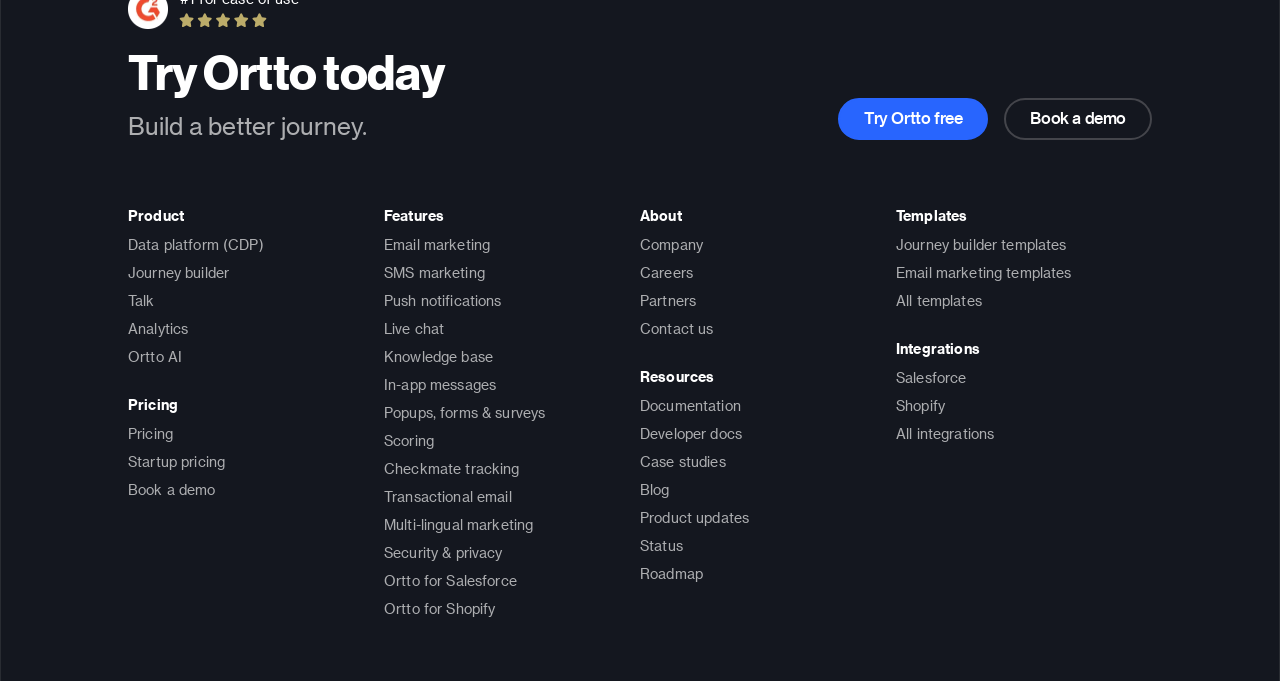Based on the element description Scoring, identify the bounding box coordinates for the UI element. The coordinates should be in the format (top-left x, top-left y, bottom-right x, bottom-right y) and within the 0 to 1 range.

[0.3, 0.634, 0.339, 0.659]